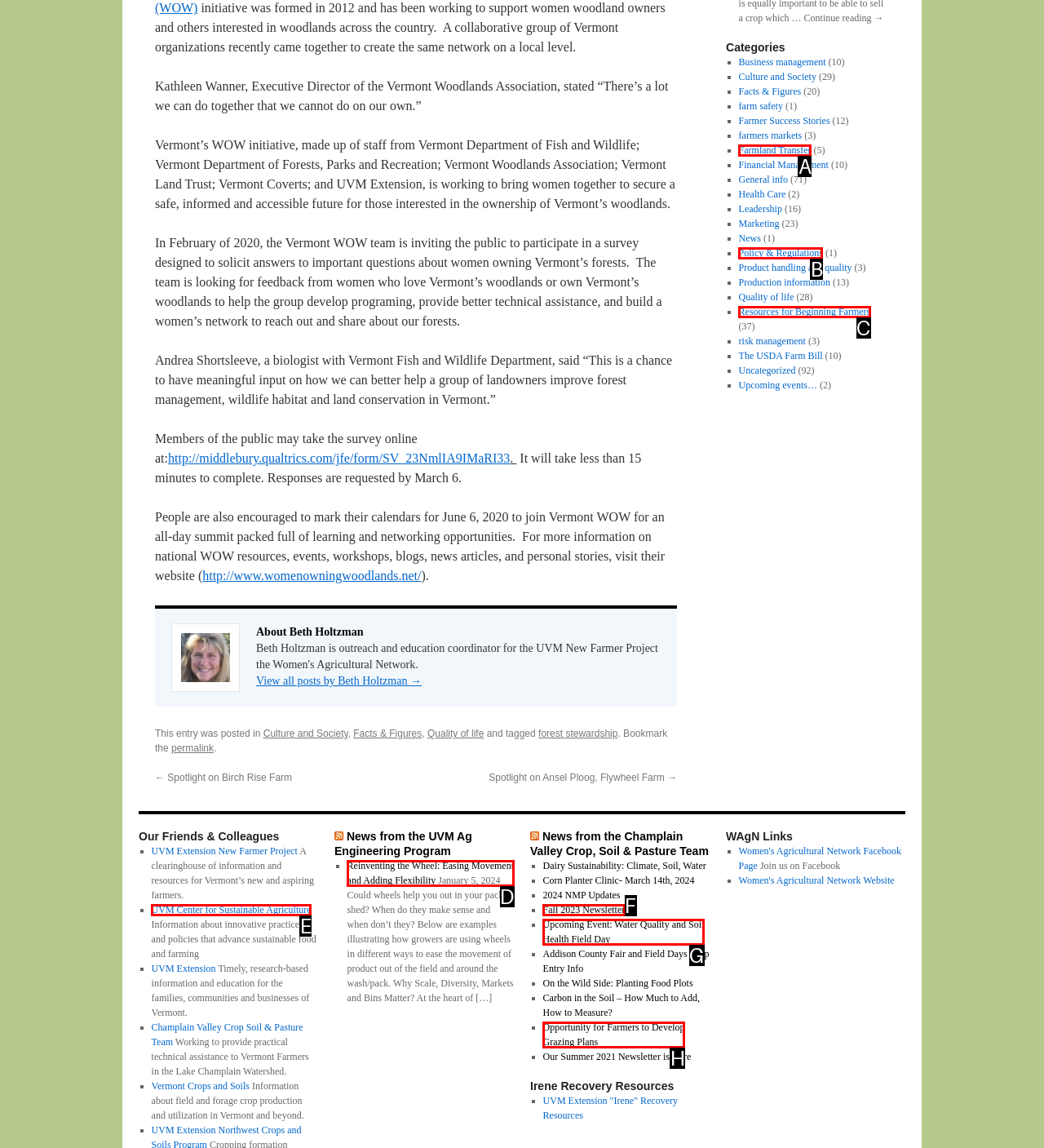Identify the option that corresponds to the description: Fall 2023 Newsletter. Provide only the letter of the option directly.

F